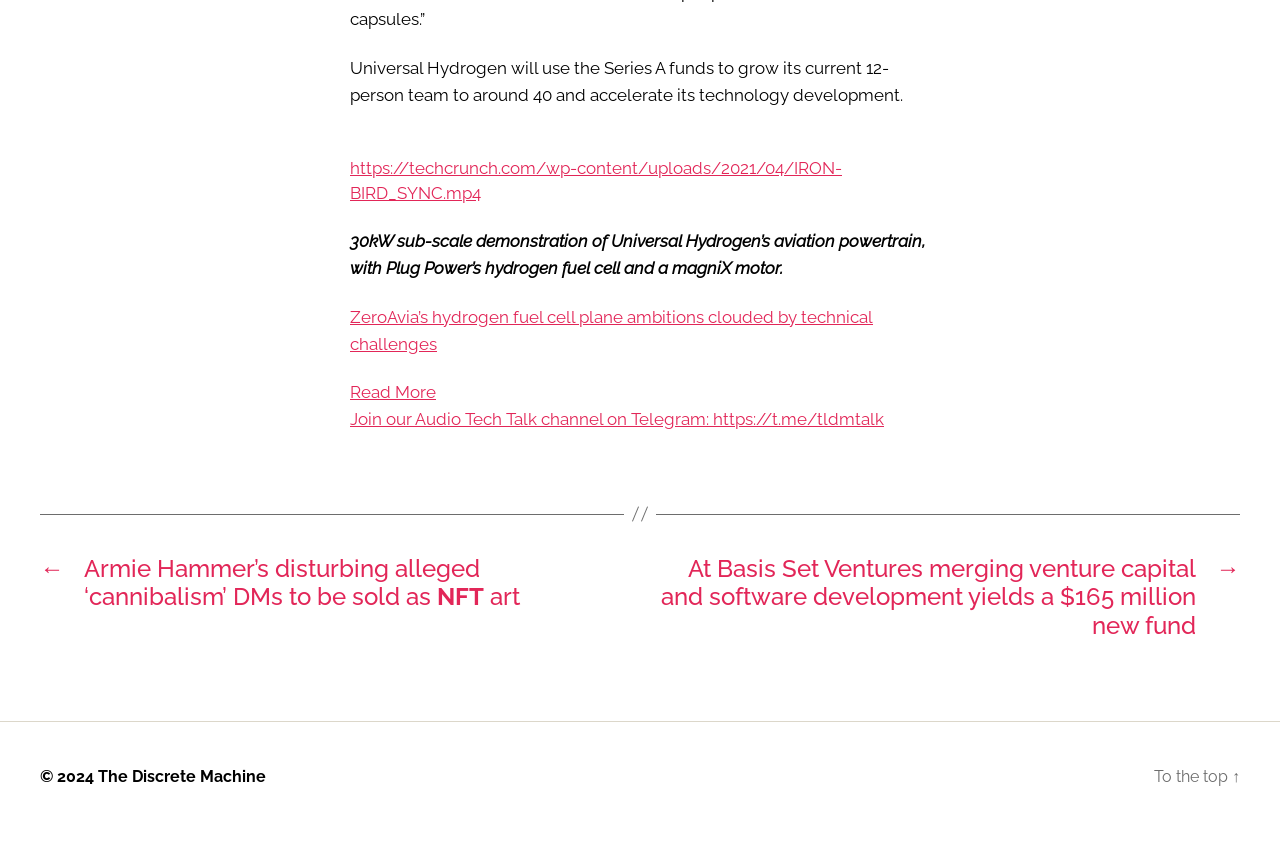What is Universal Hydrogen using Series A funds for?
Please give a well-detailed answer to the question.

According to the StaticText element with bounding box coordinates [0.273, 0.098, 0.705, 0.153], Universal Hydrogen will use the Series A funds to grow its current 12-person team to around 40 and accelerate its technology development.